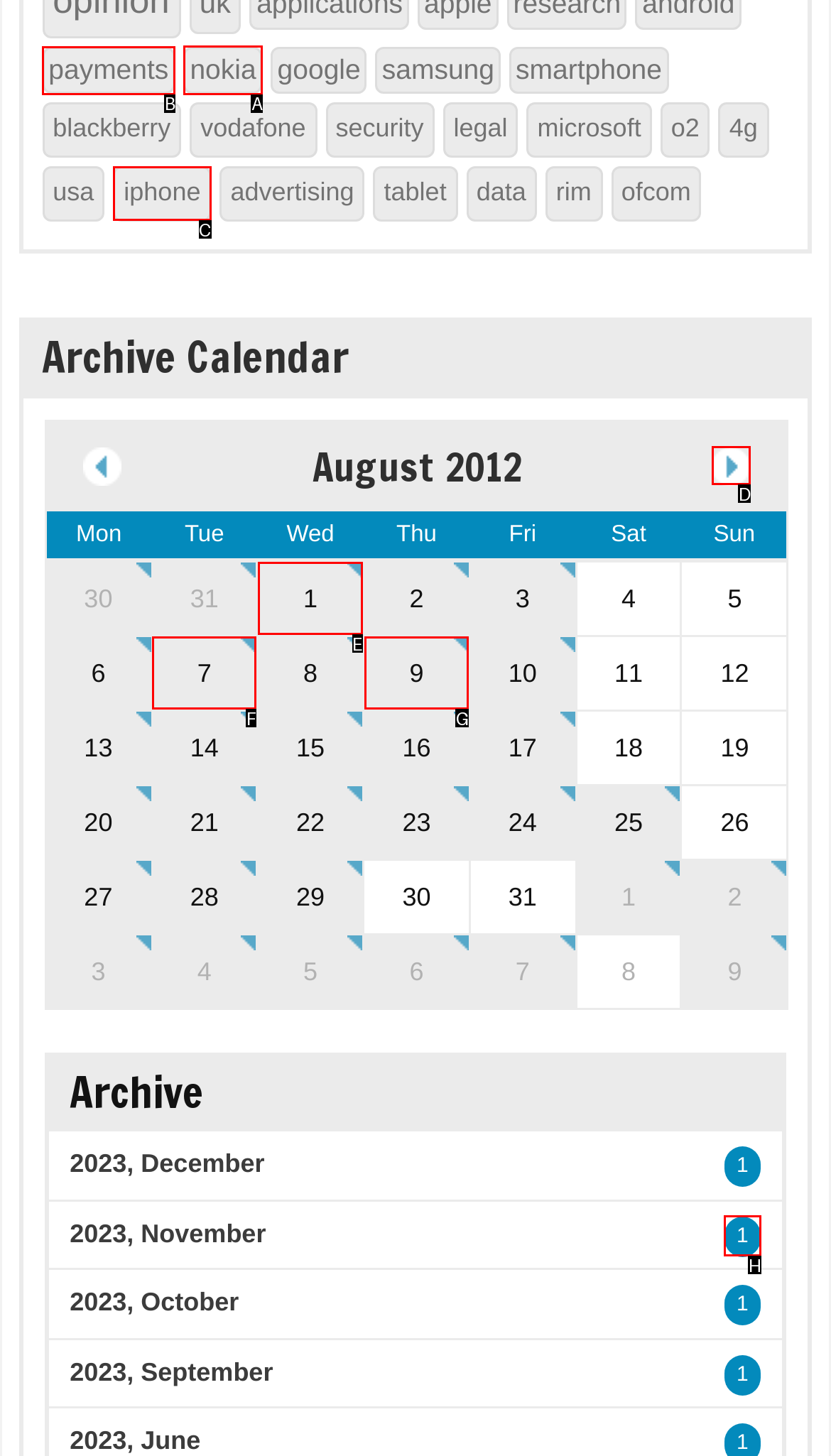Select the letter of the element you need to click to complete this task: click on 'payments'
Answer using the letter from the specified choices.

B